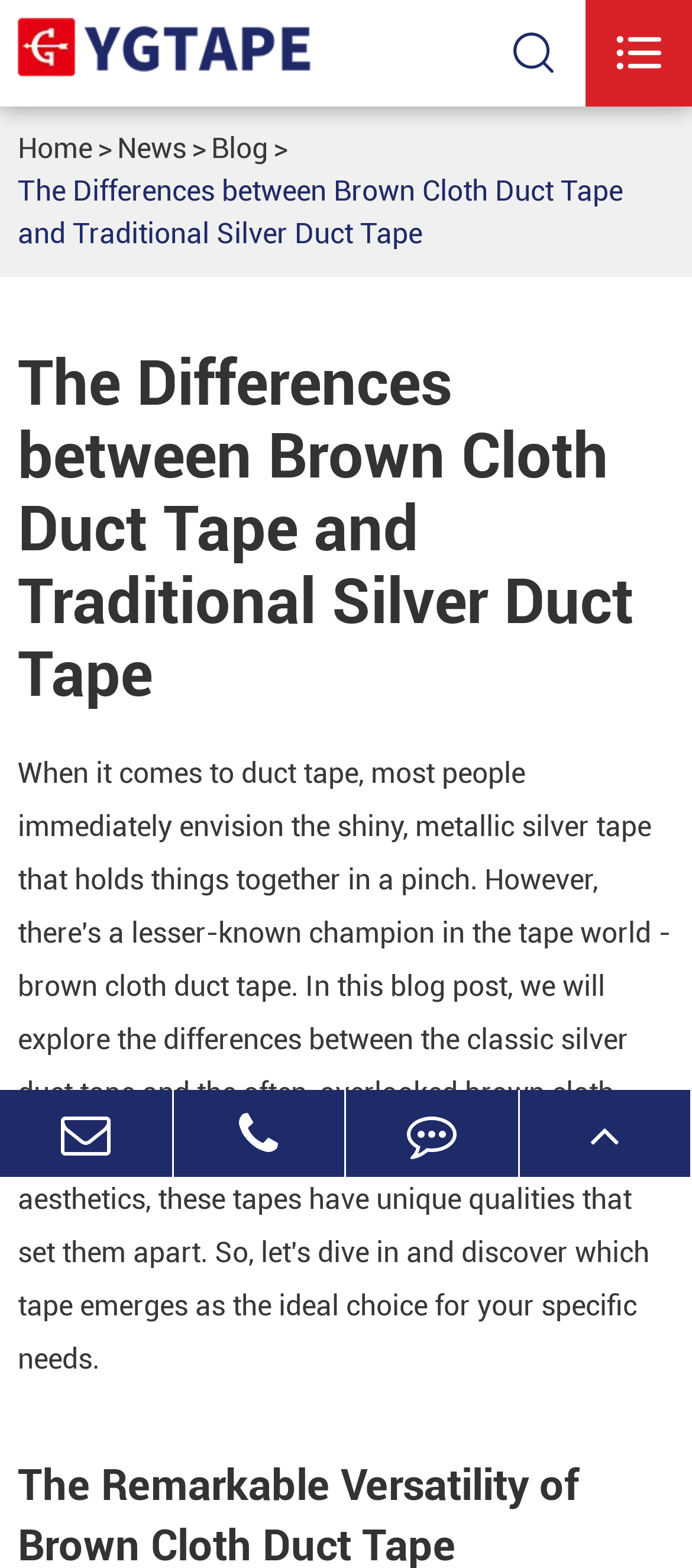Determine the bounding box coordinates for the region that must be clicked to execute the following instruction: "view news".

[0.169, 0.082, 0.269, 0.109]